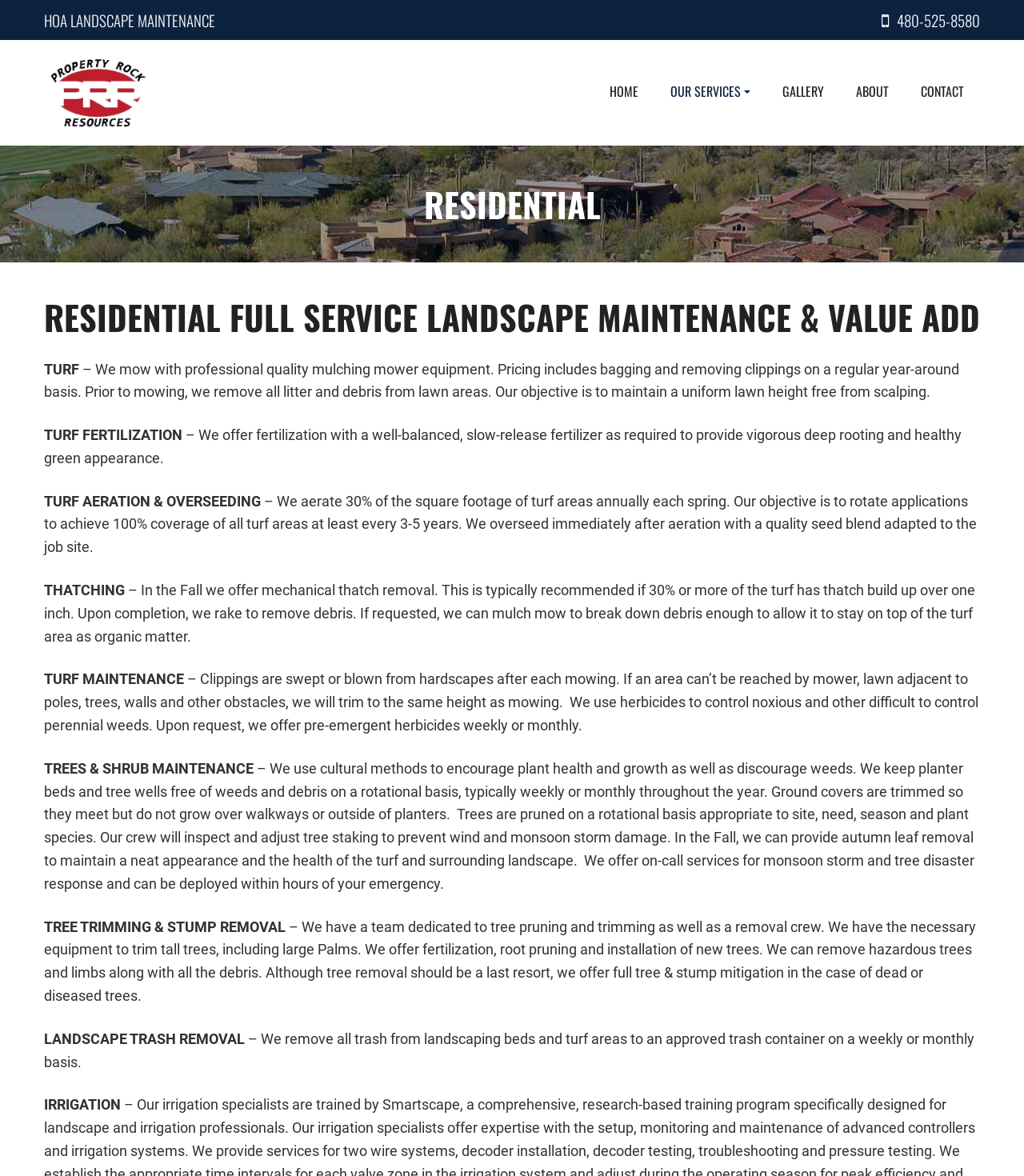What is the main service offered by the company?
Provide a detailed answer to the question using information from the image.

I inferred this by looking at the headings and text on the webpage, which mention 'RESIDENTIAL FULL SERVICE LANDSCAPE MAINTENANCE & VALUE ADD' and describe various landscape maintenance services.